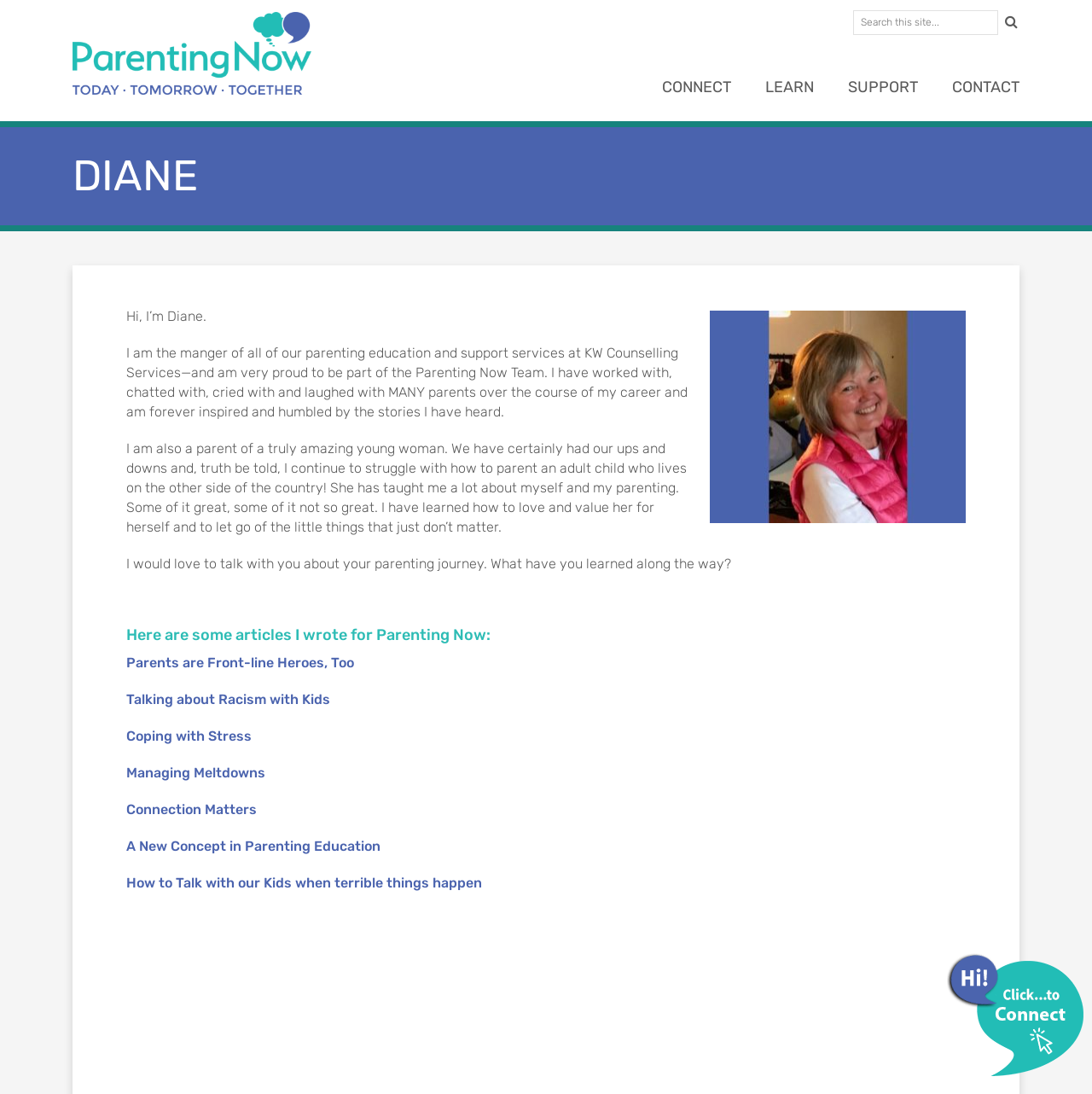Please locate the bounding box coordinates of the element that needs to be clicked to achieve the following instruction: "Click on the link to Troy Corbin Jr.". The coordinates should be four float numbers between 0 and 1, i.e., [left, top, right, bottom].

None